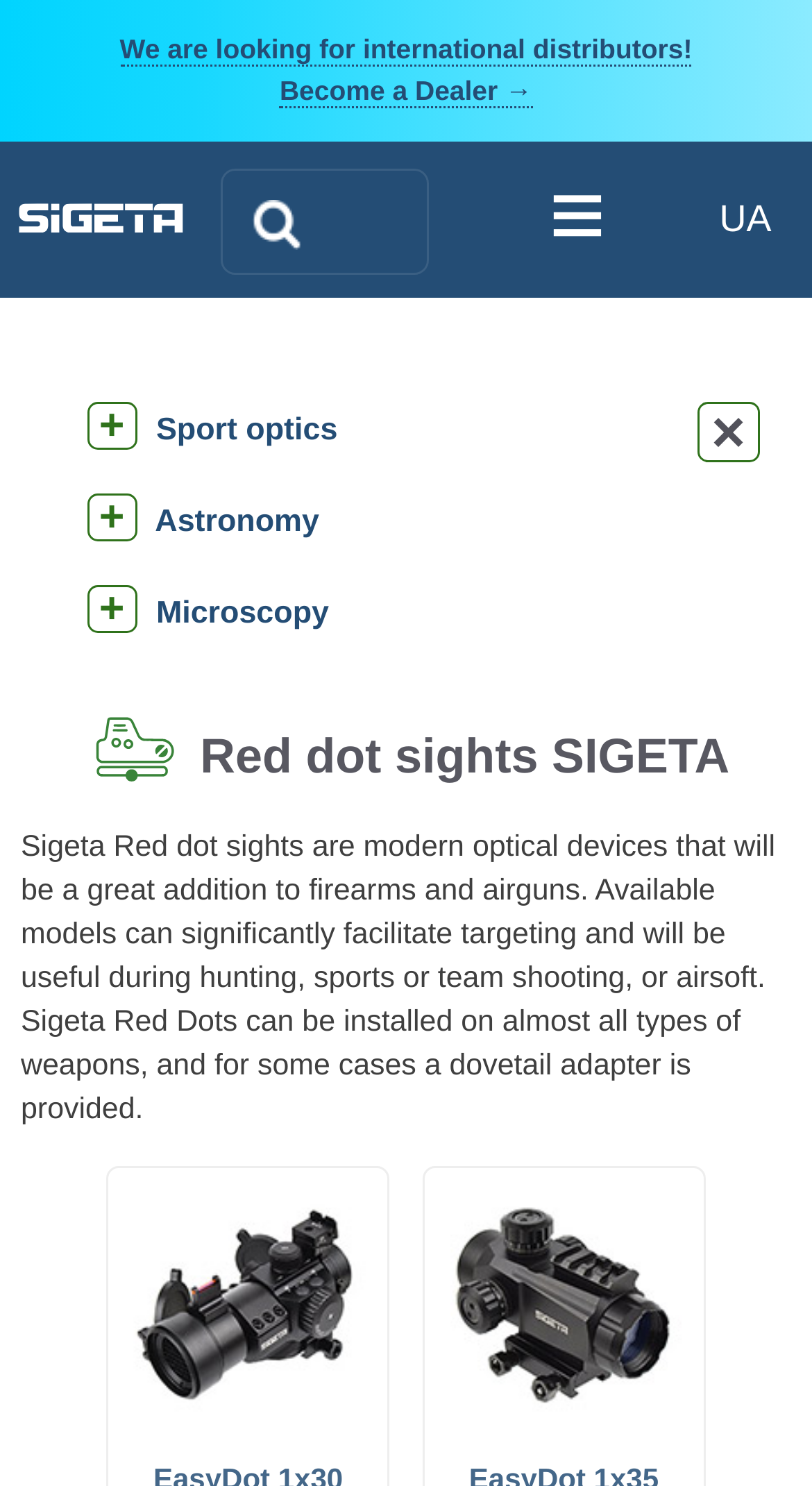Provide the bounding box coordinates for the specified HTML element described in this description: "+− Microscopy". The coordinates should be four float numbers ranging from 0 to 1, in the format [left, top, right, bottom].

[0.094, 0.38, 0.418, 0.441]